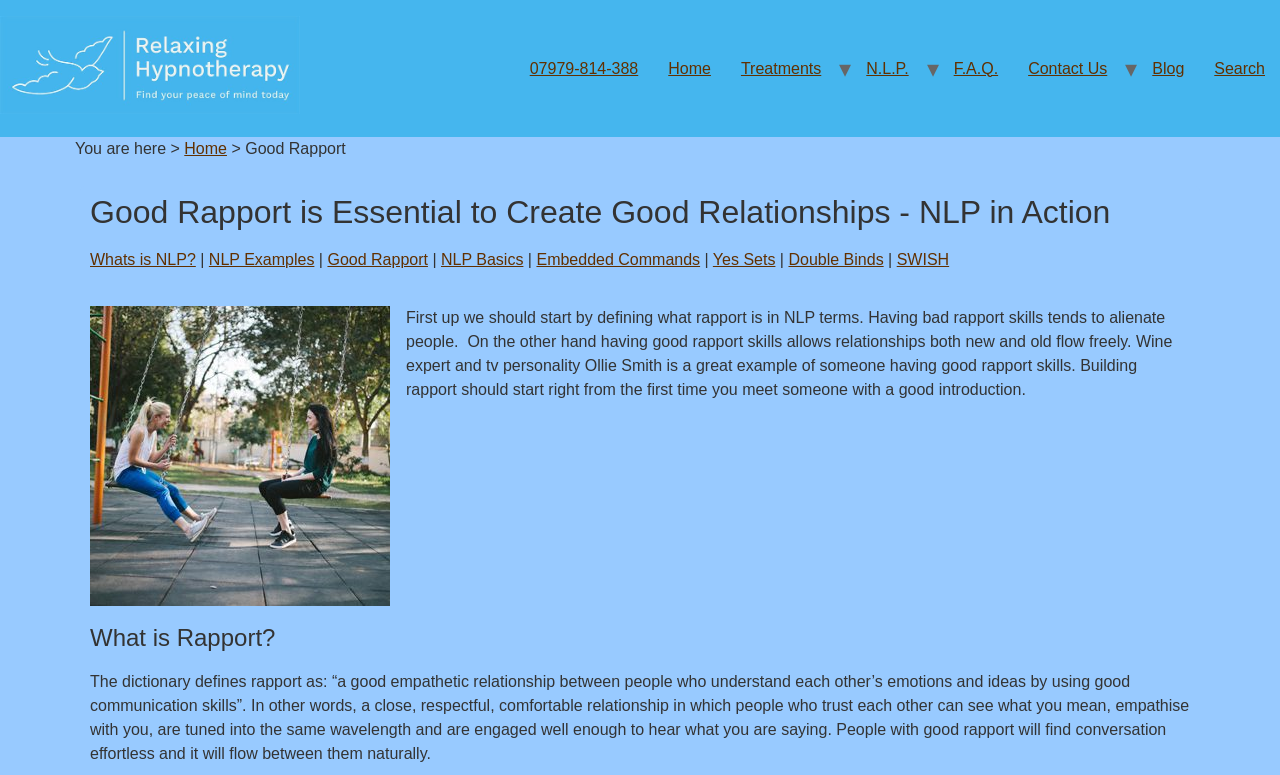Show me the bounding box coordinates of the clickable region to achieve the task as per the instruction: "Click the 'Search' link".

[0.937, 0.063, 1.0, 0.114]